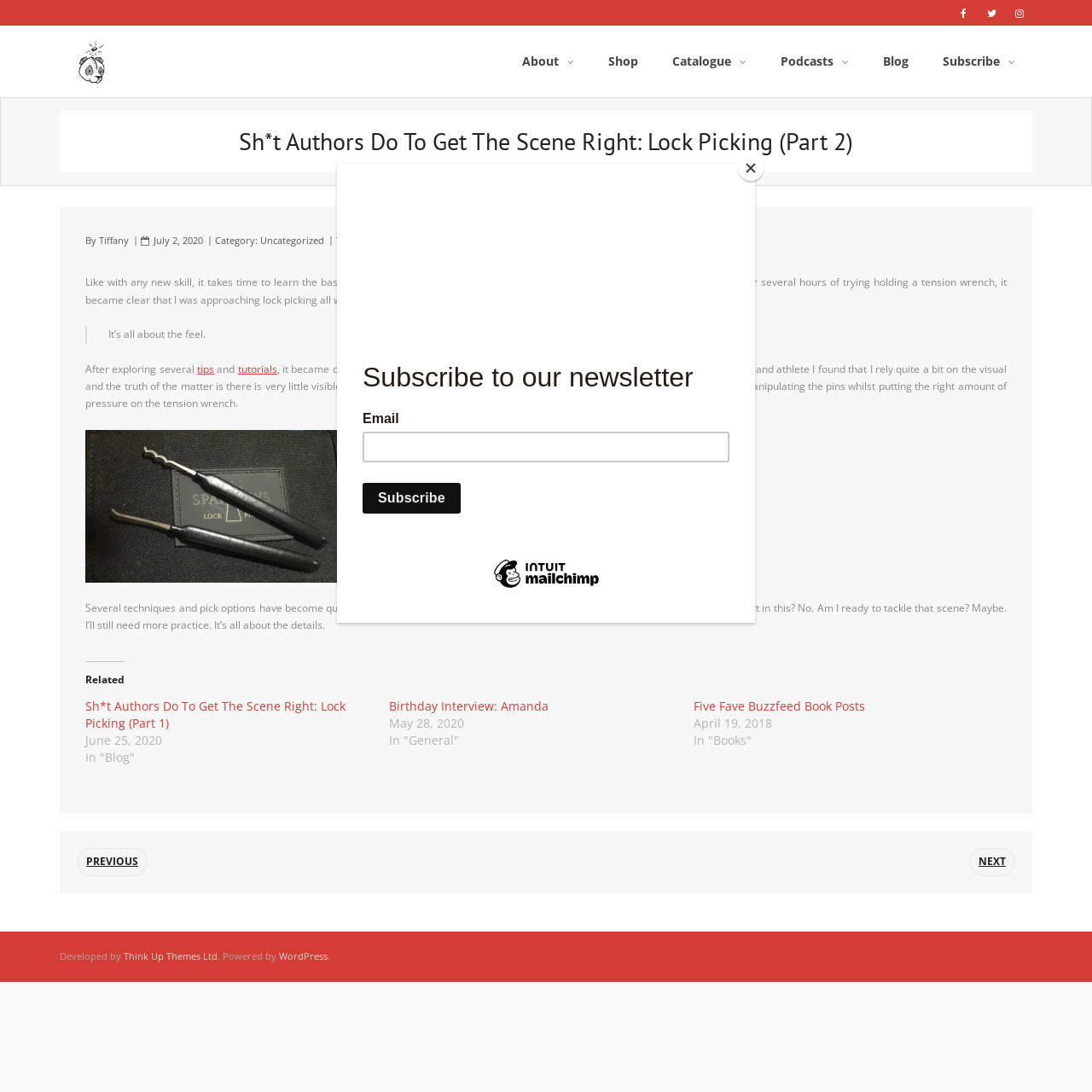Provide your answer in a single word or phrase: 
What is the technique mentioned in the blog post?

Raking